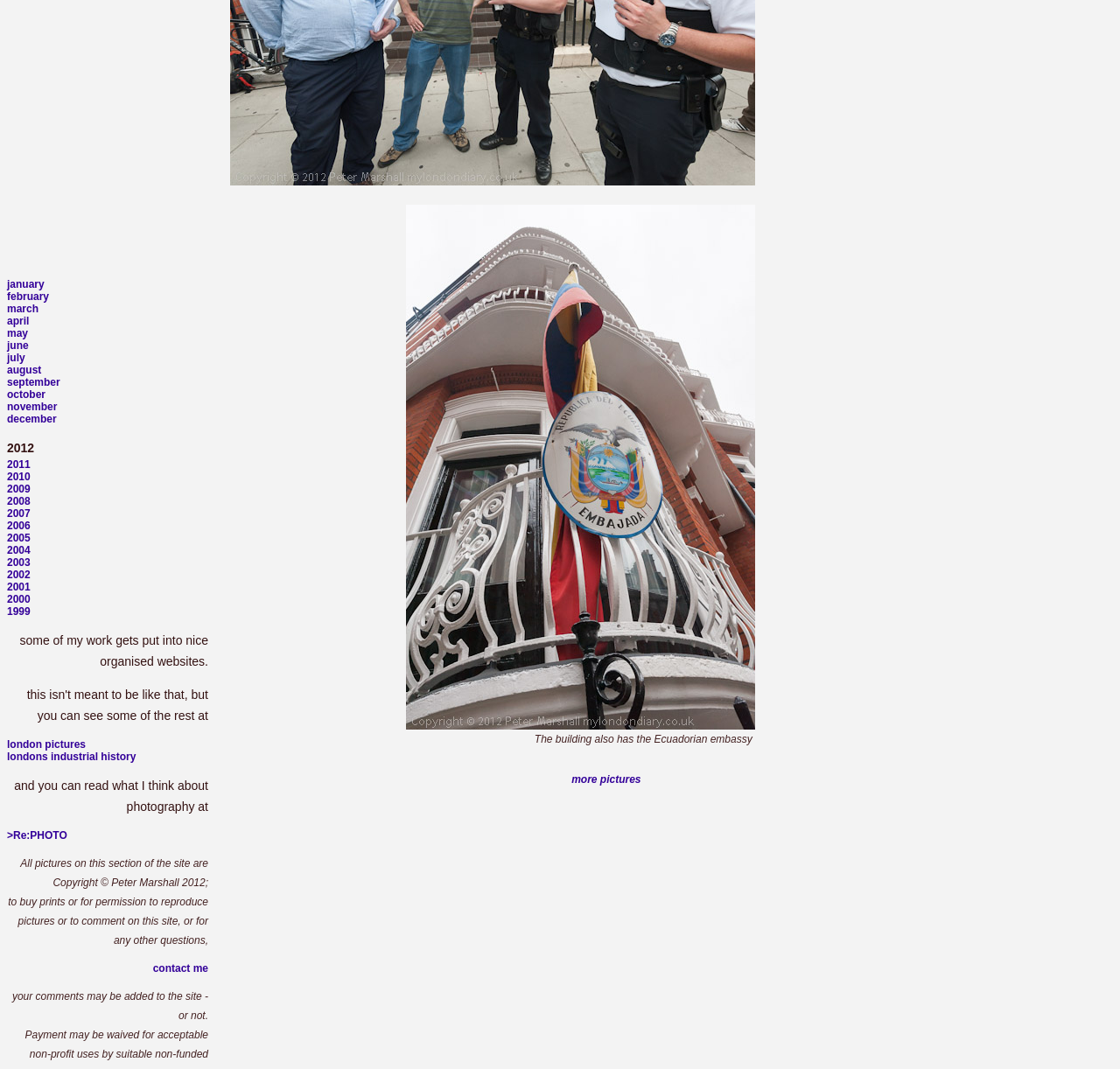Please find the bounding box coordinates of the element that you should click to achieve the following instruction: "contact me". The coordinates should be presented as four float numbers between 0 and 1: [left, top, right, bottom].

[0.136, 0.9, 0.186, 0.912]